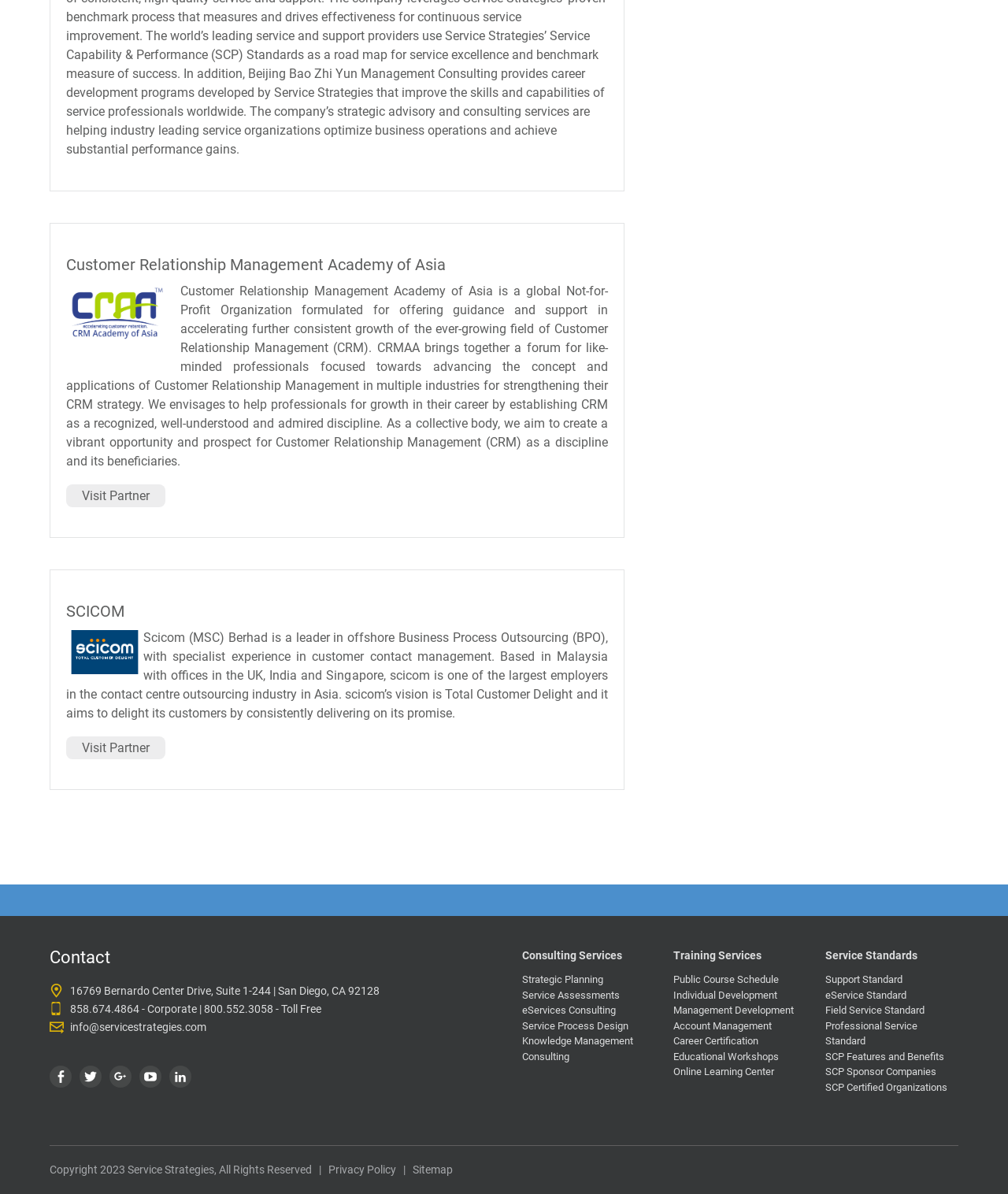Locate the UI element described by Previous Previous post: Fashion Capital in the provided webpage screenshot. Return the bounding box coordinates in the format (top-left x, top-left y, bottom-right x, bottom-right y), ensuring all values are between 0 and 1.

None